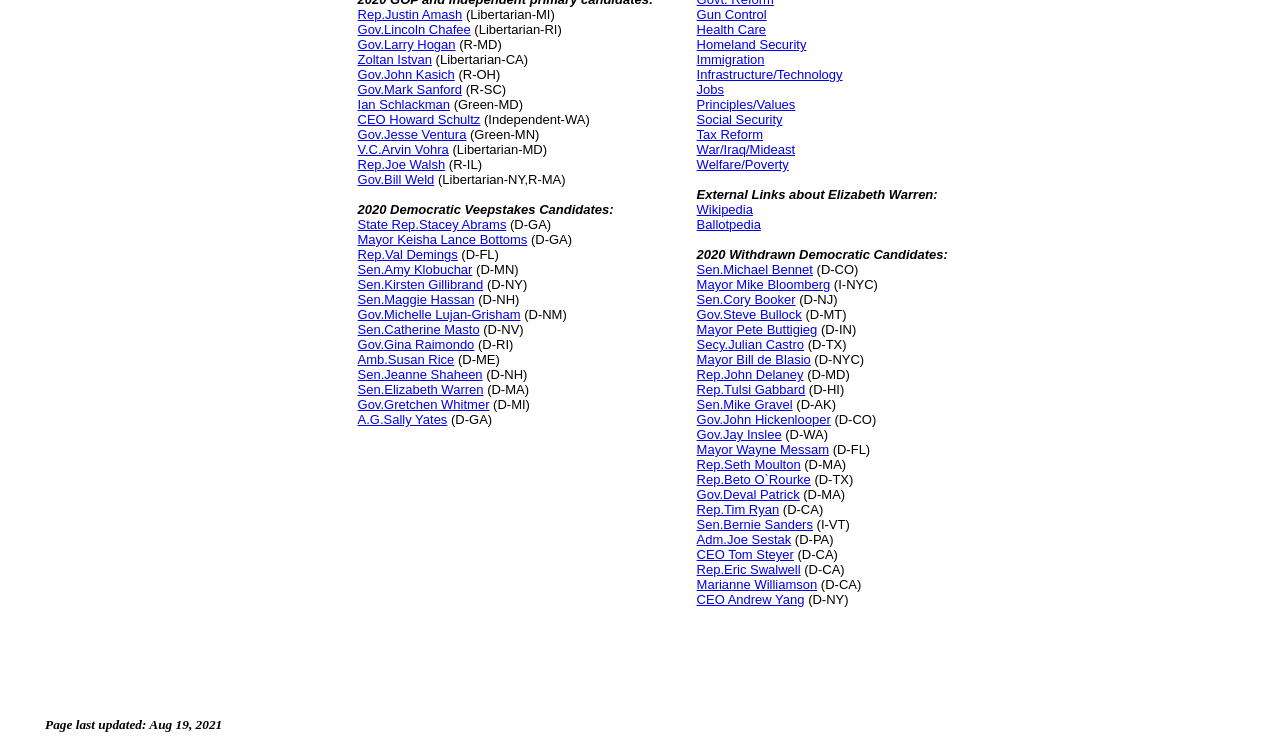Identify the bounding box coordinates of the element that should be clicked to fulfill this task: "Learn about Sen. Elizabeth Warren". The coordinates should be provided as four float numbers between 0 and 1, i.e., [left, top, right, bottom].

[0.544, 0.27, 0.588, 0.29]